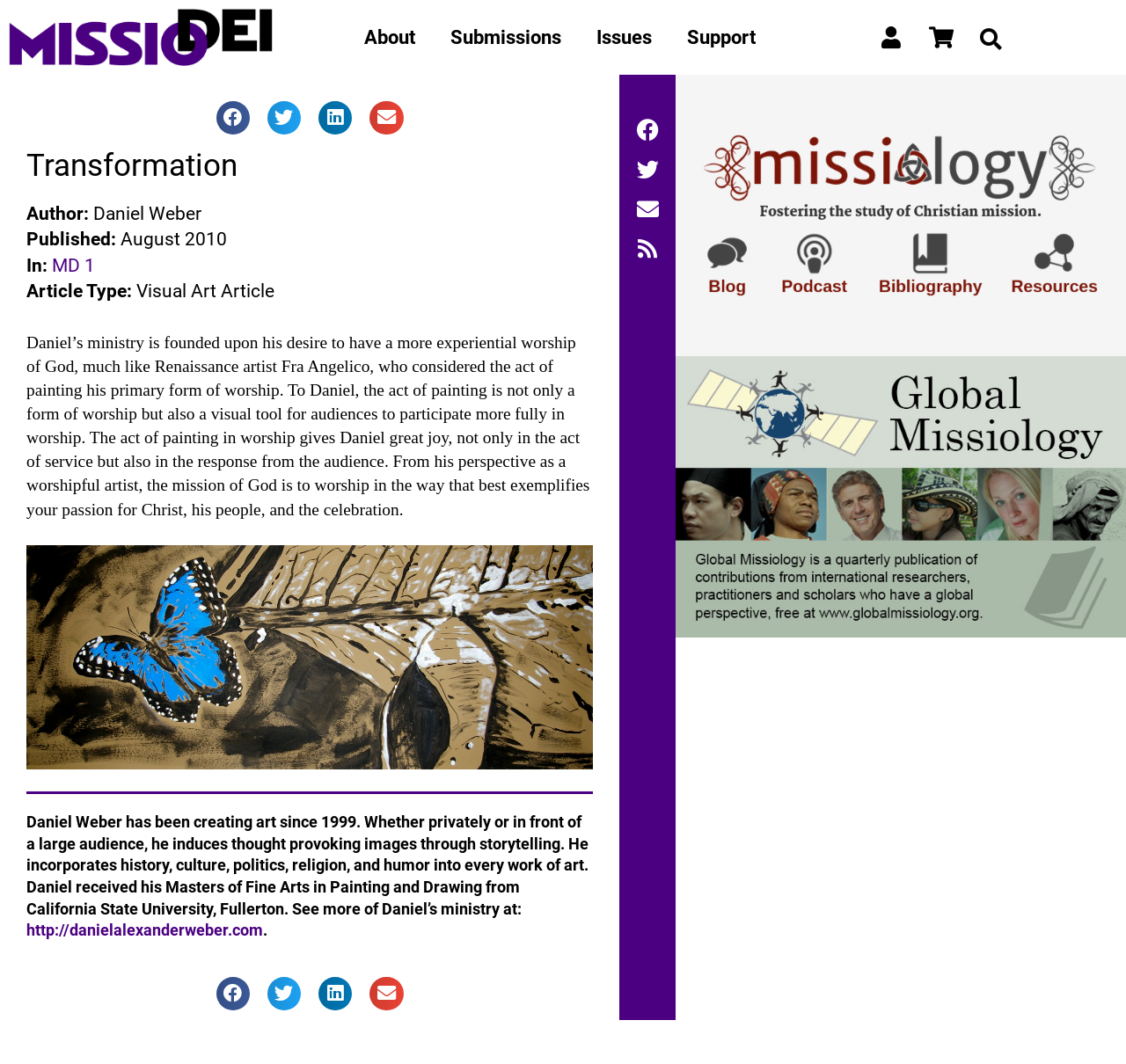Articulate a detailed summary of the webpage's content and design.

The webpage is about Daniel Weber's ministry, which focuses on experiential worship of God through art. At the top left corner, there is a masthead image with a link to "Masthead-Indigo-02". Below it, there are five navigation links: "About", "Submissions", "Issues", "Support", and two empty links. 

On the right side of the navigation links, there is a search bar with a "Search" button. Below the search bar, there are four social media sharing buttons: "Share on facebook", "Share on twitter", "Share on linkedin", and "Share on email". 

The main content of the webpage is divided into two sections. The first section has a title "Transformation" and provides information about the author, Daniel Weber, including his name, publication date, and article type. There is also a paragraph describing Daniel's ministry, which emphasizes the importance of experiential worship through art. 

The second section provides more information about Daniel Weber, including his background, artistic style, and education. There is also a link to his website. Below this section, there are four social media sharing buttons again. 

At the bottom of the webpage, there are four social media links: "Facebook", "Twitter", "Envelope", and "Rss". On the right side, there are two links with no text.